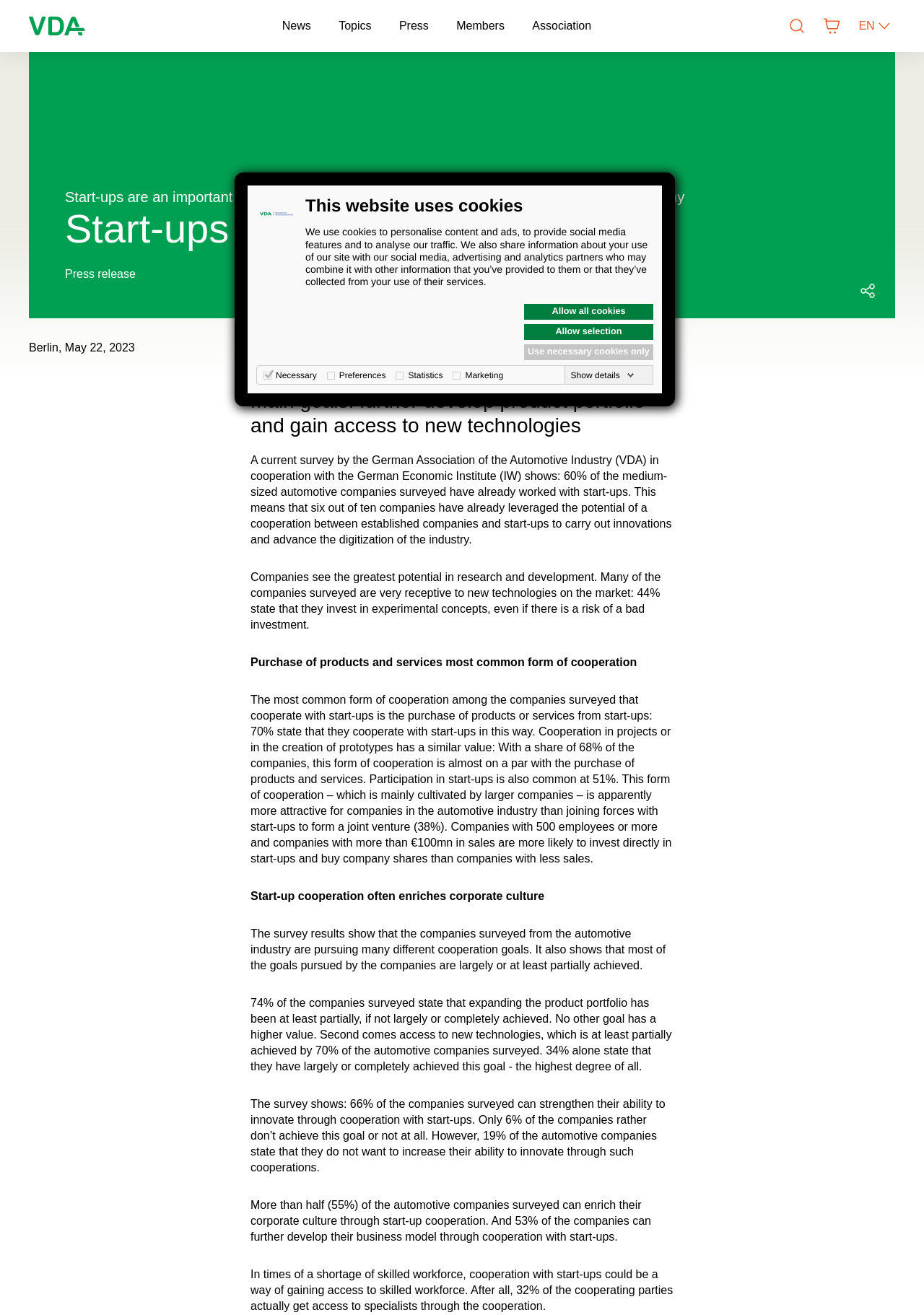Based on the image, please respond to the question with as much detail as possible:
What is the most common form of cooperation among companies surveyed?

Based on the webpage content, I can see that the most common form of cooperation among the companies surveyed that cooperate with start-ups is the purchase of products or services from start-ups, with a share of 70%.